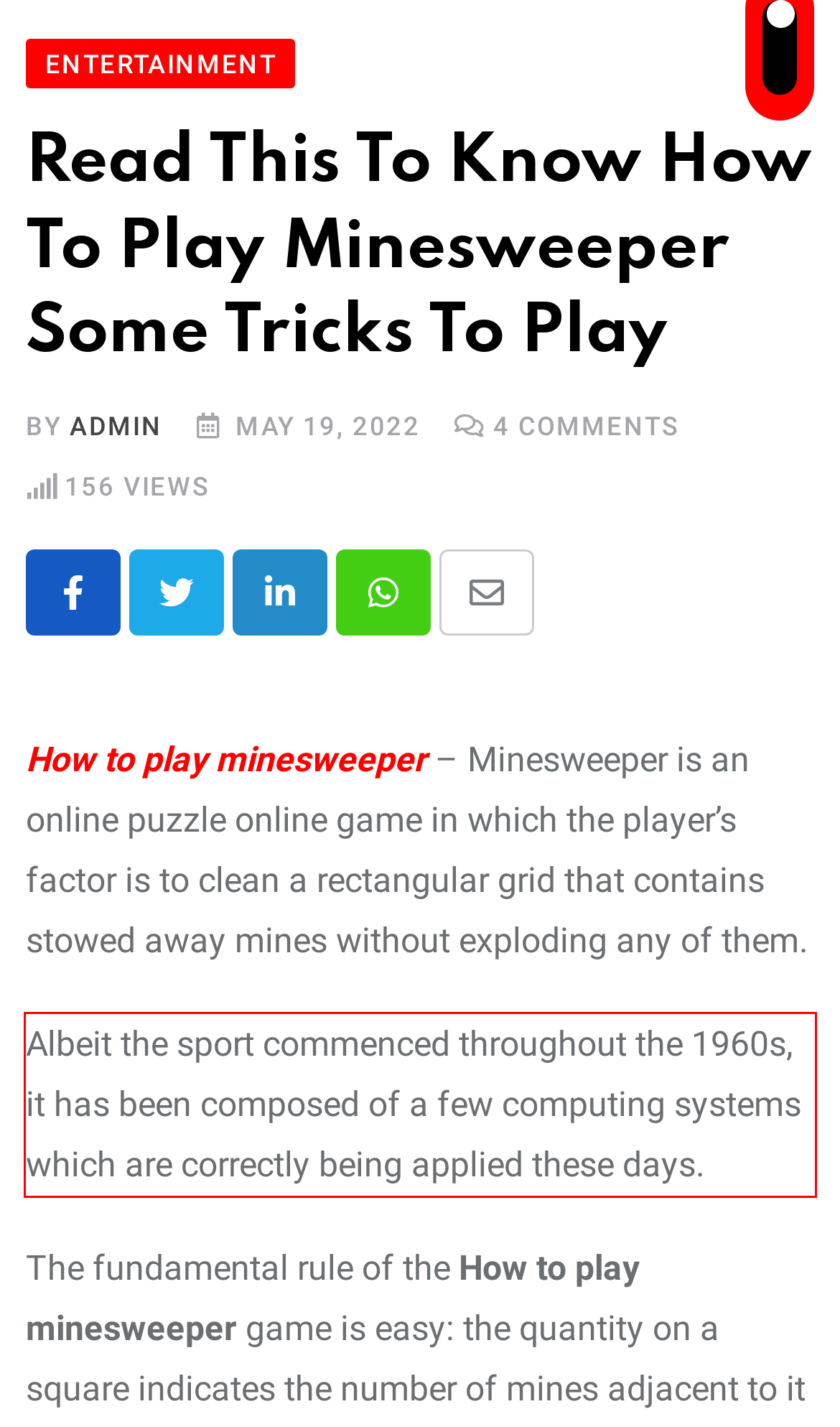Your task is to recognize and extract the text content from the UI element enclosed in the red bounding box on the webpage screenshot.

Albeit the sport commenced throughout the 1960s, it has been composed of a few computing systems which are correctly being applied these days.